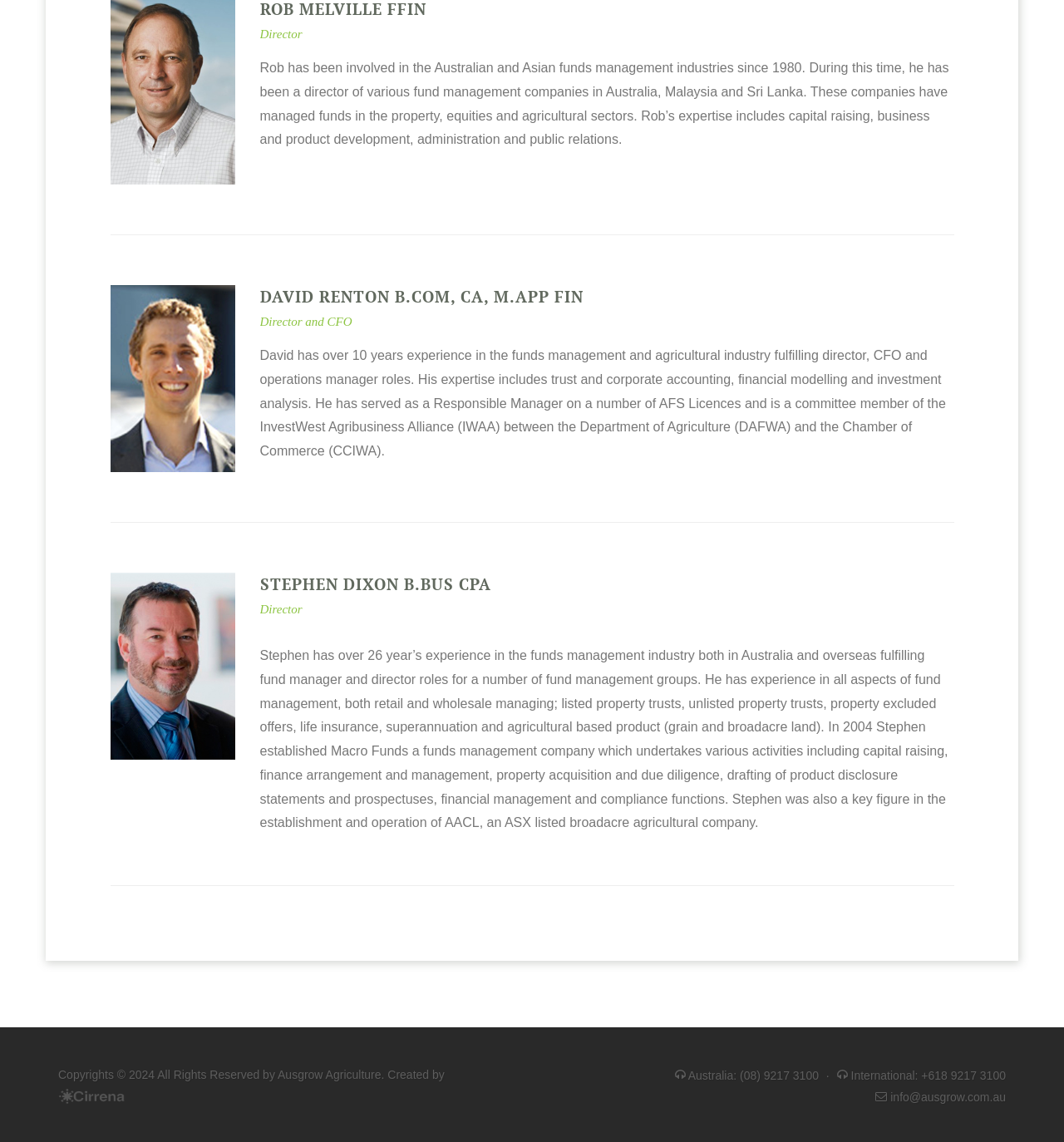Examine the image carefully and respond to the question with a detailed answer: 
What is Stephen's experience in the funds management industry?

From the StaticText element with the OCR text 'Stephen has over 26 year’s experience in the funds management industry both in Australia and overseas fulfilling fund manager and director roles for a number of fund management groups.', we can infer that Stephen's experience in the funds management industry is over 26 years.